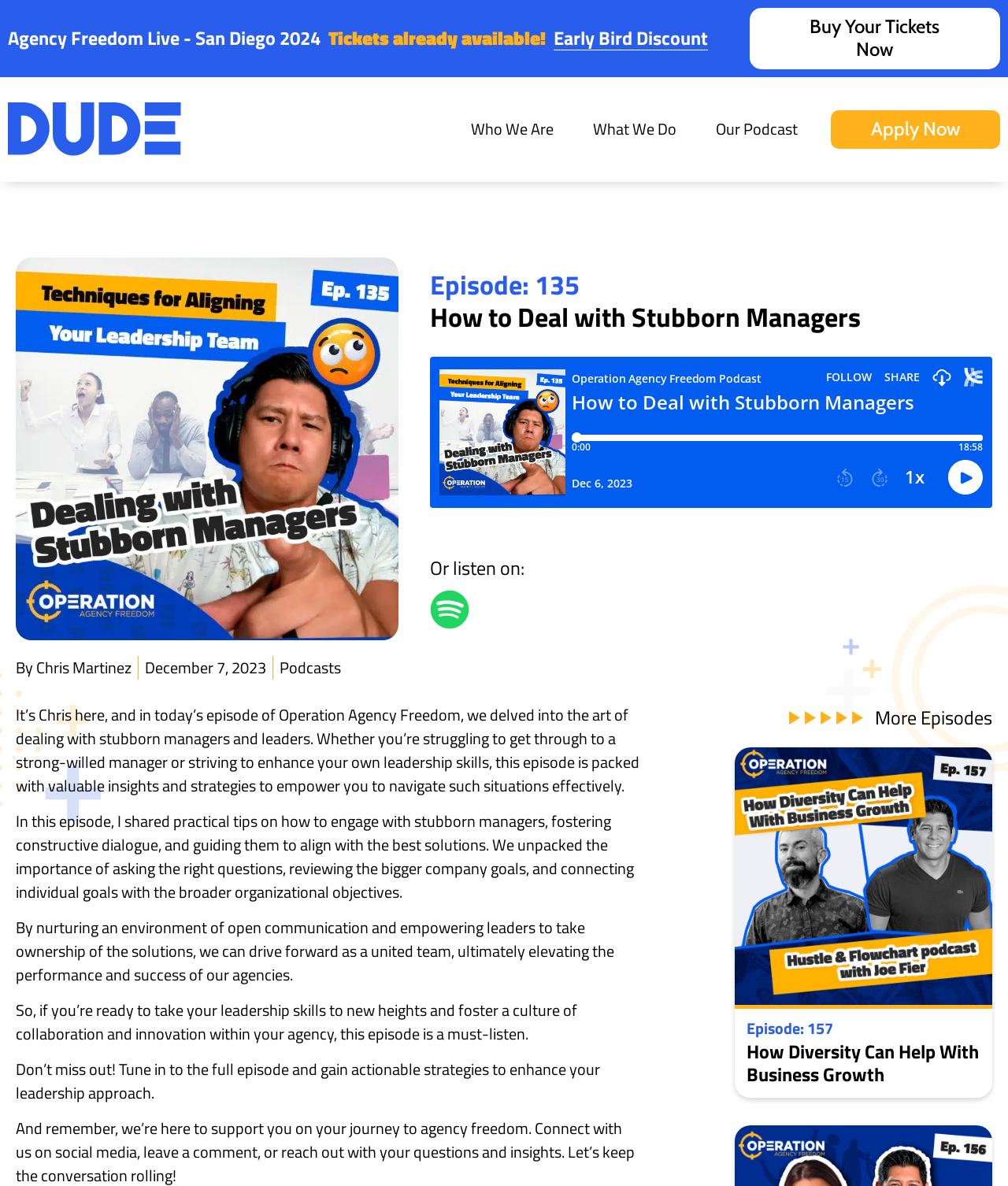Can you locate the main headline on this webpage and provide its text content?

How to Deal with Stubborn Managers